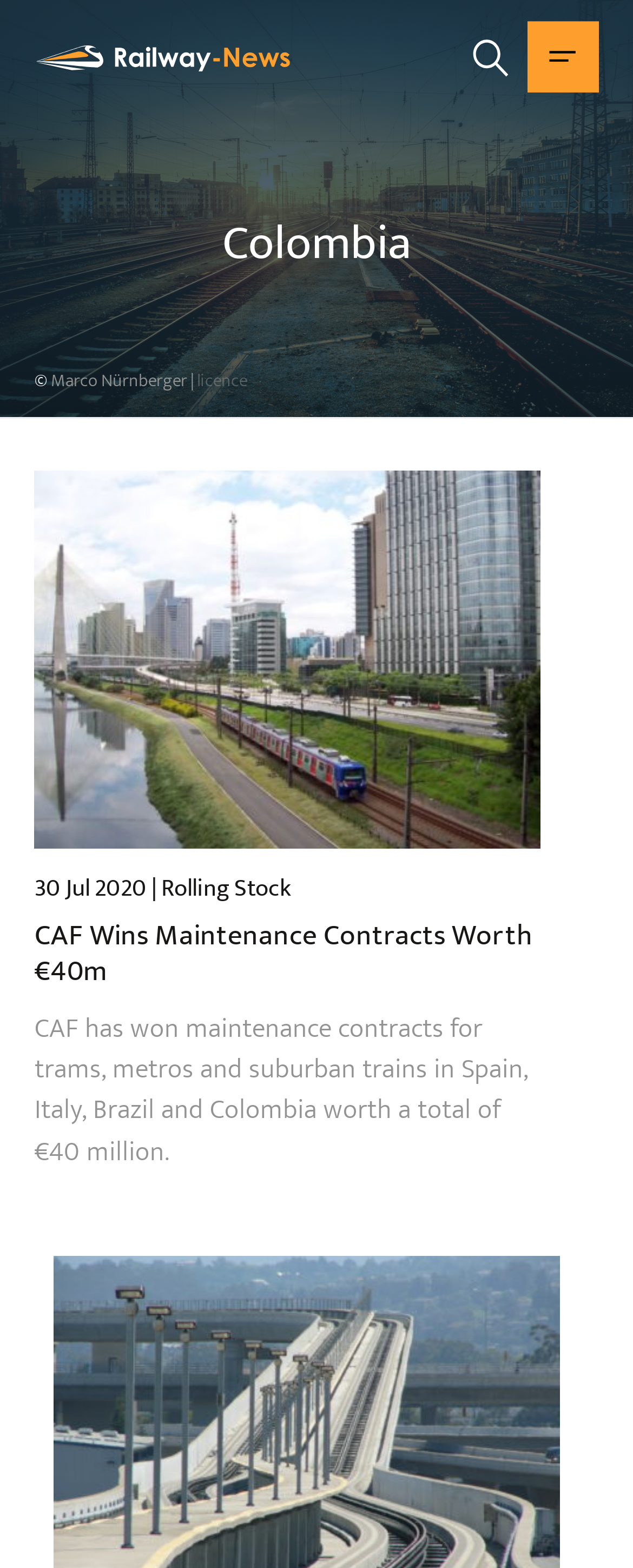Generate a comprehensive caption for the webpage you are viewing.

The webpage is about Colombia Archives on Railway-News. At the top left, there is a link to go back to the homepage. On the top right, there are two buttons, "Search" and "Menu", placed side by side. 

Below the top section, there is a large heading that reads "Colombia", taking up most of the width of the page. 

At the bottom left, there is a copyright symbol followed by a link to "Marco Nürnberger" and then a vertical bar symbol. Next to the vertical bar symbol, there is a link to "licence". 

The main content of the page is an article about CAF winning maintenance contracts worth €40m. The article is located below the "Colombia" heading and takes up most of the page's width. The article has an image at the top, followed by a timestamp, a heading that reads "CAF Wins Maintenance Contracts Worth €40m", and then the article text, which describes the maintenance contracts won by CAF in Spain, Italy, Brazil, and Colombia.